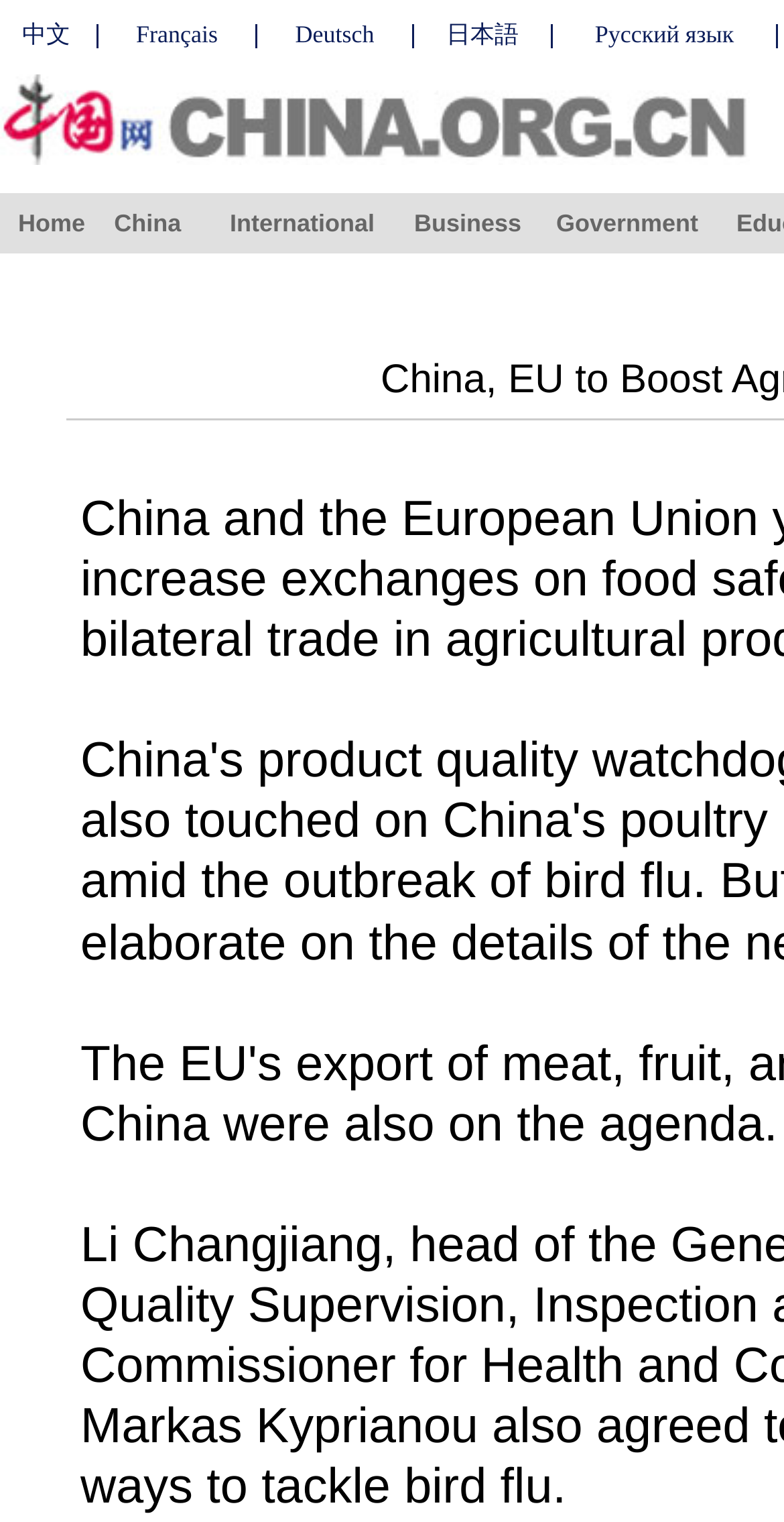Give the bounding box coordinates for this UI element: "日本語". The coordinates should be four float numbers between 0 and 1, arranged as [left, top, right, bottom].

[0.569, 0.013, 0.662, 0.032]